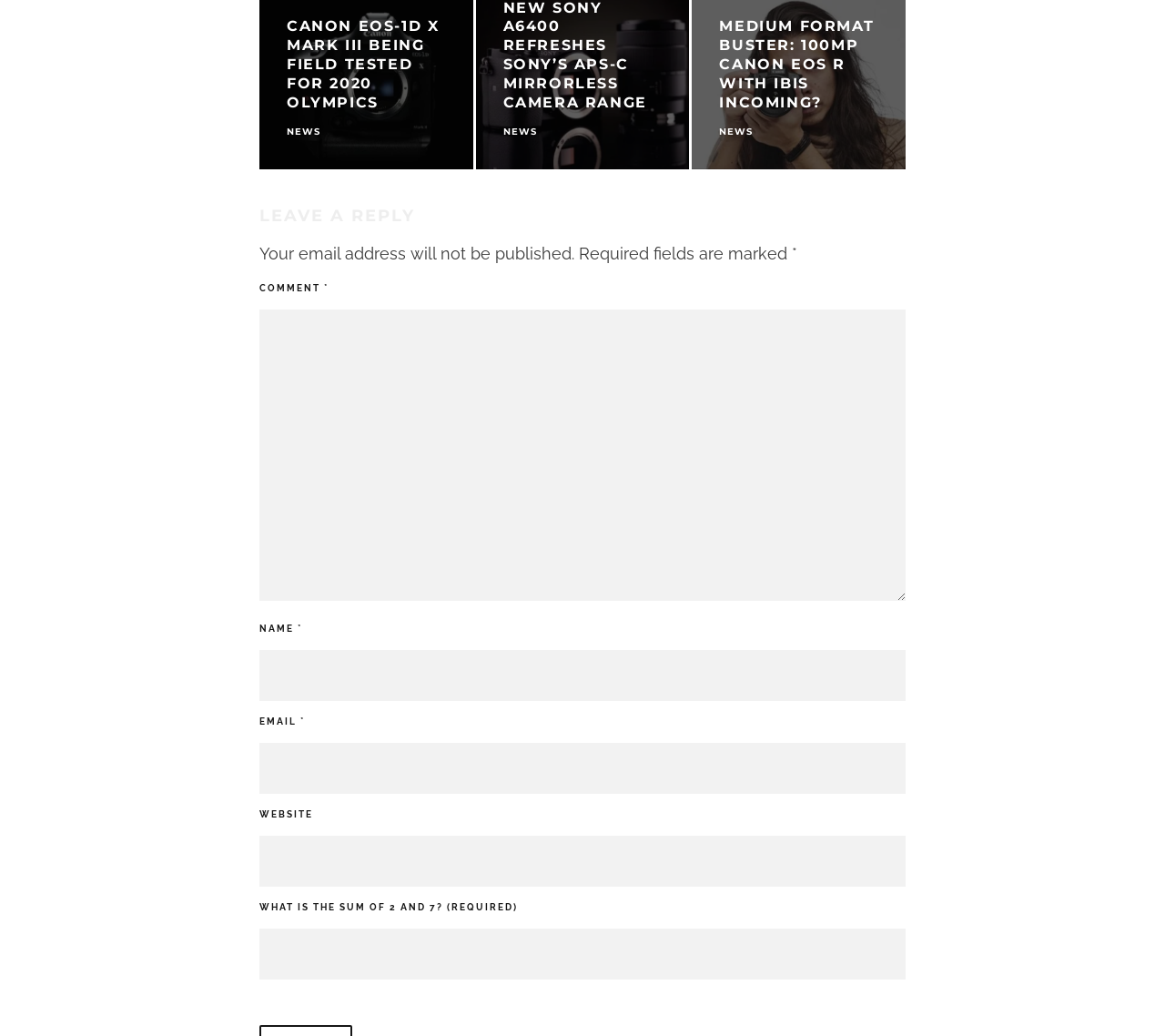How many news links are on the page?
Please respond to the question with a detailed and thorough explanation.

I counted the number of links with the text 'NEWS' on the page, and there are three of them.